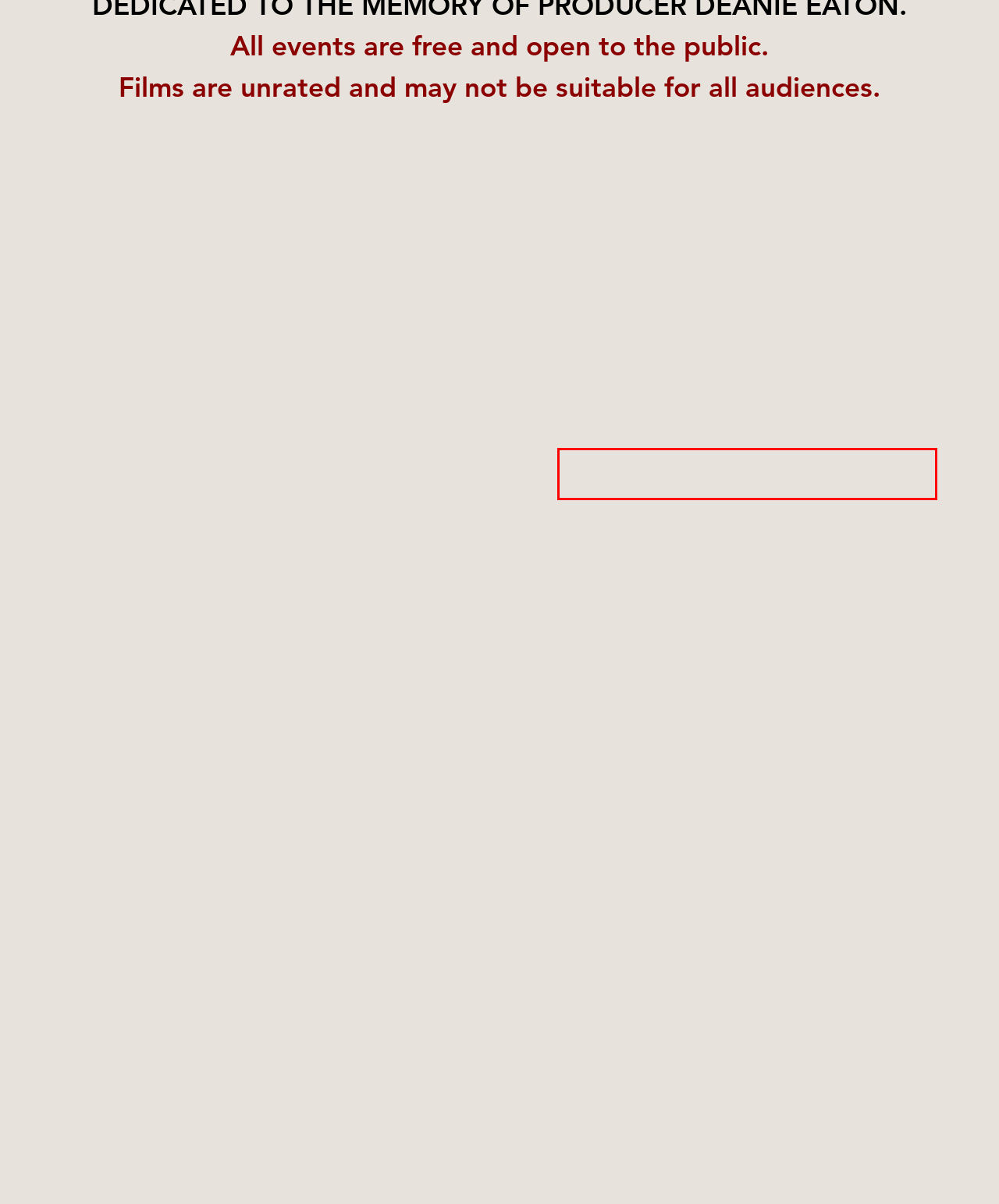Identify the red bounding box in the webpage screenshot and perform OCR to generate the text content enclosed.

Screening at 7:15 p.m. Preceded by an opening reception at 6 p.m. Wine and beer provided by Handcrafted Wine & Spirits.